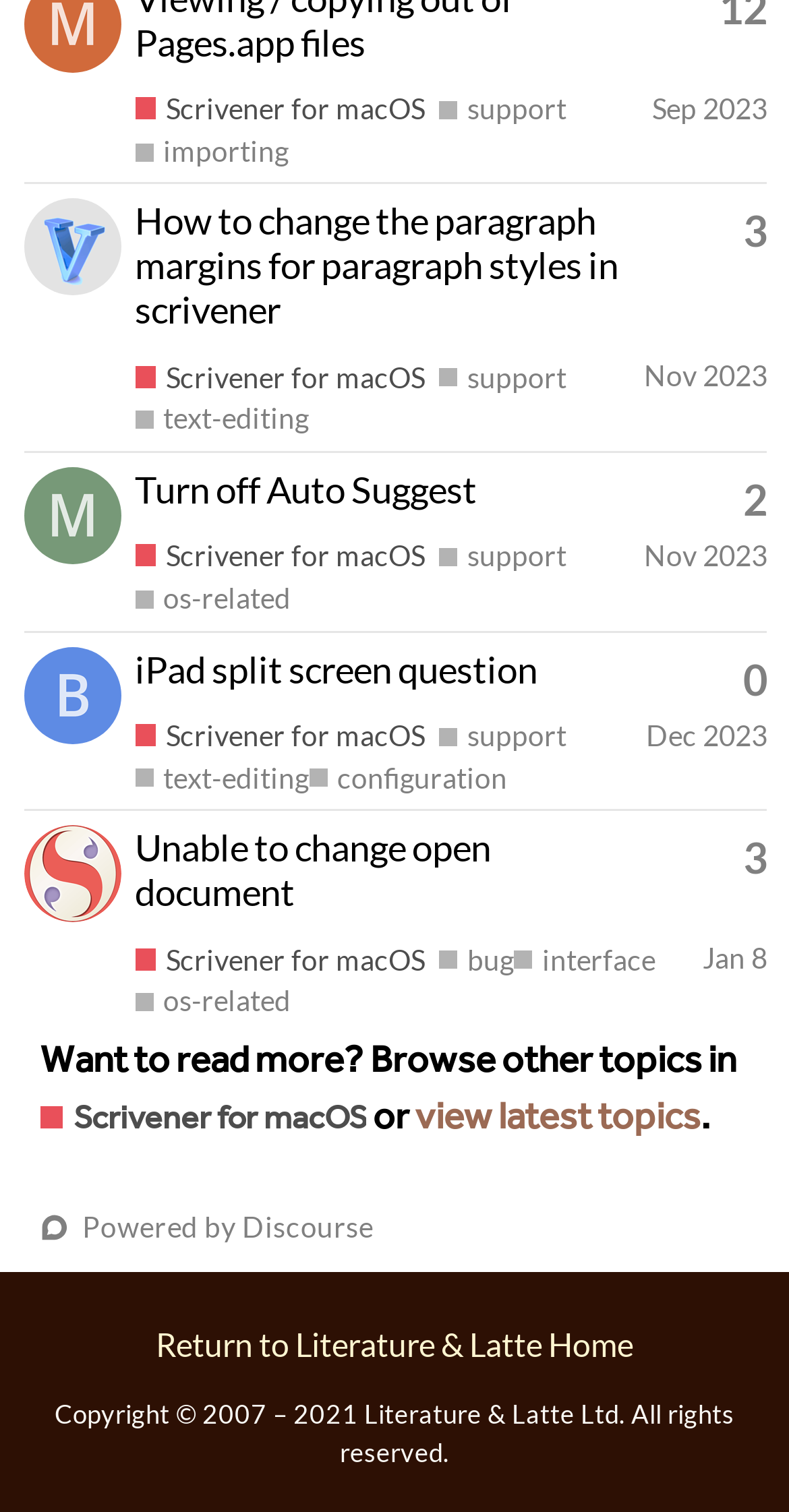Please determine the bounding box coordinates of the element to click on in order to accomplish the following task: "Check replies for How to change the paragraph margins for paragraph styles in scrivener". Ensure the coordinates are four float numbers ranging from 0 to 1, i.e., [left, top, right, bottom].

[0.942, 0.138, 0.973, 0.166]